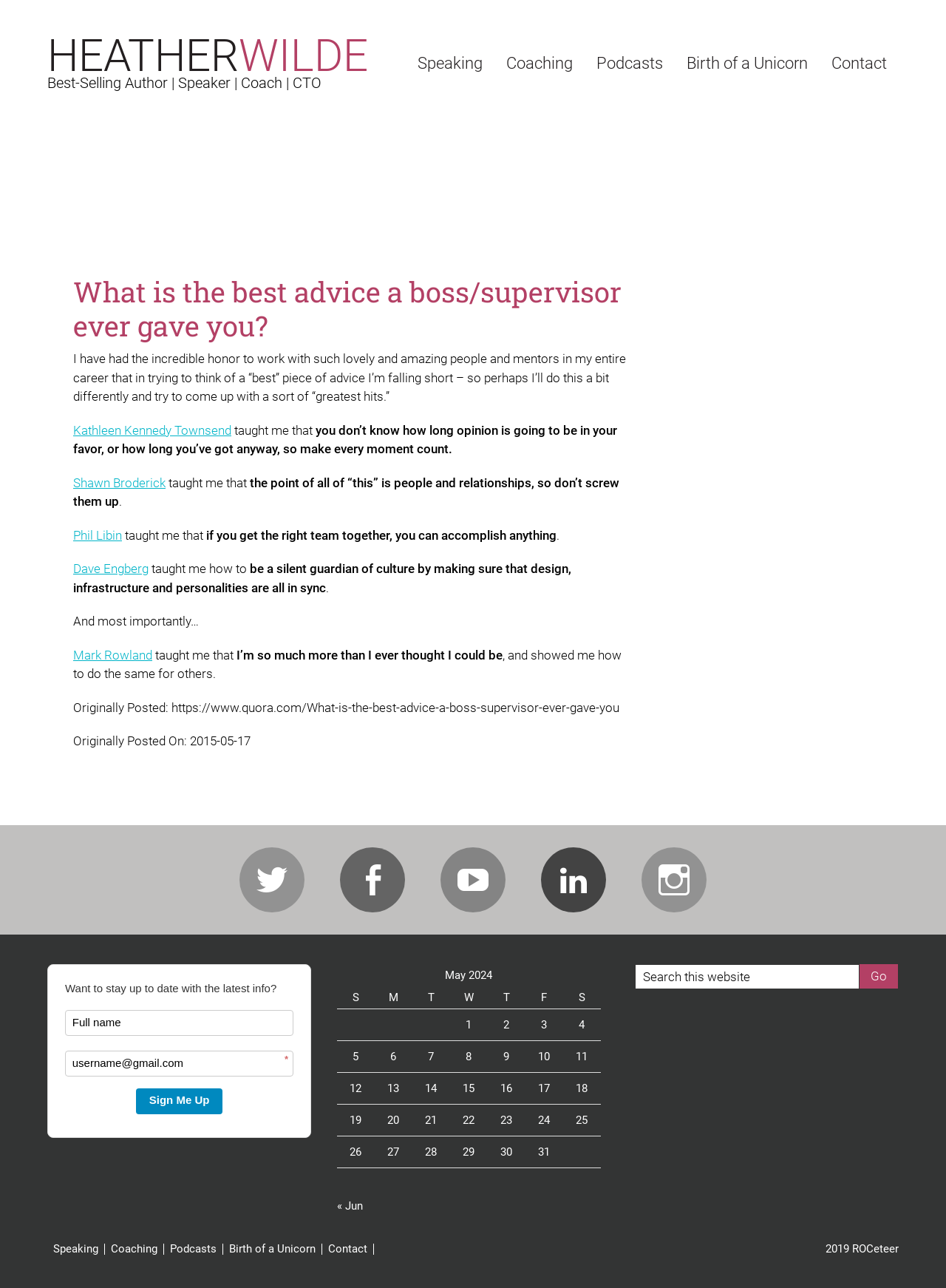Please provide the bounding box coordinate of the region that matches the element description: Youtube. Coordinates should be in the format (top-left x, top-left y, bottom-right x, bottom-right y) and all values should be between 0 and 1.

[0.466, 0.658, 0.534, 0.708]